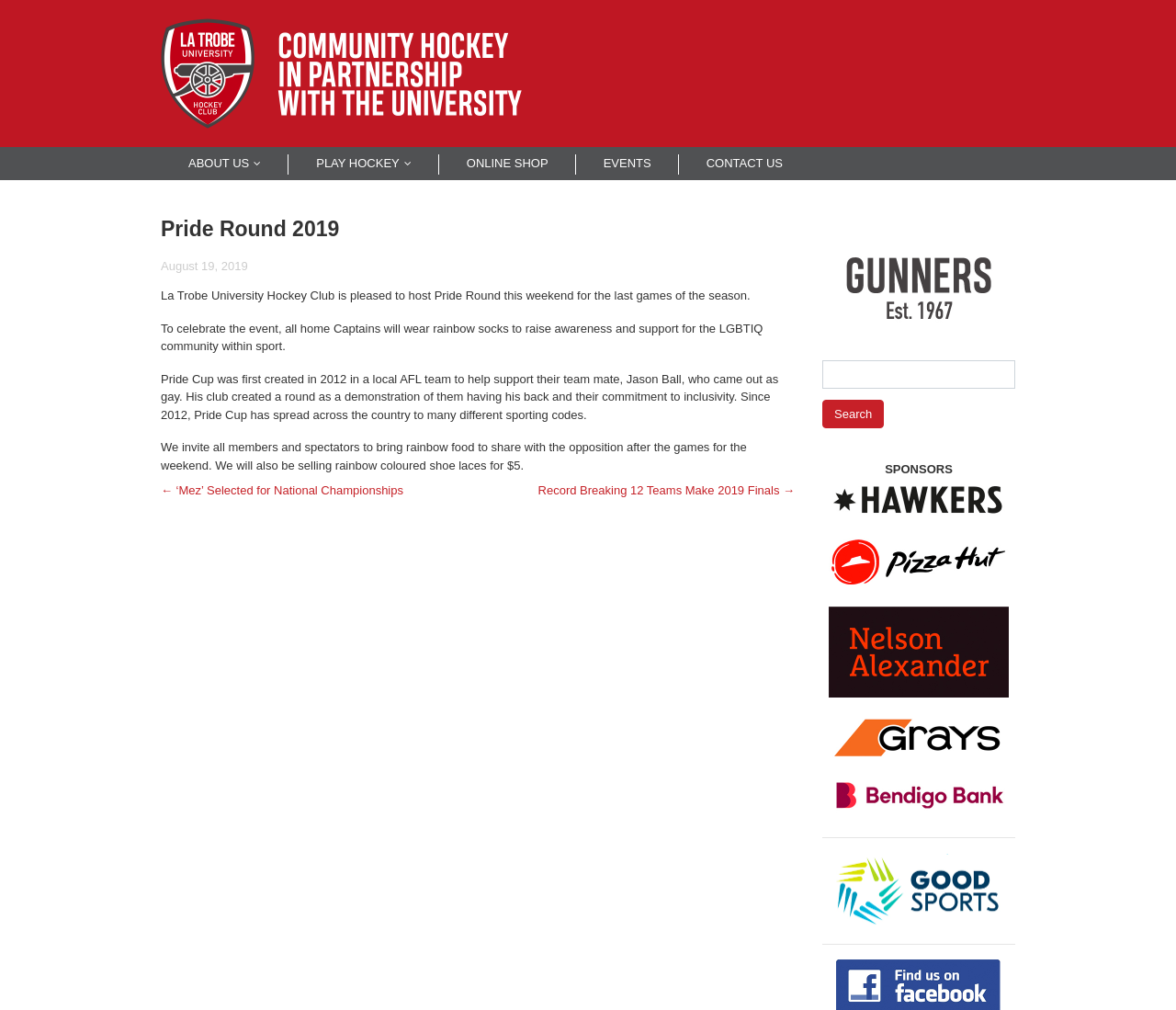Predict the bounding box of the UI element that fits this description: "Instagram".

None